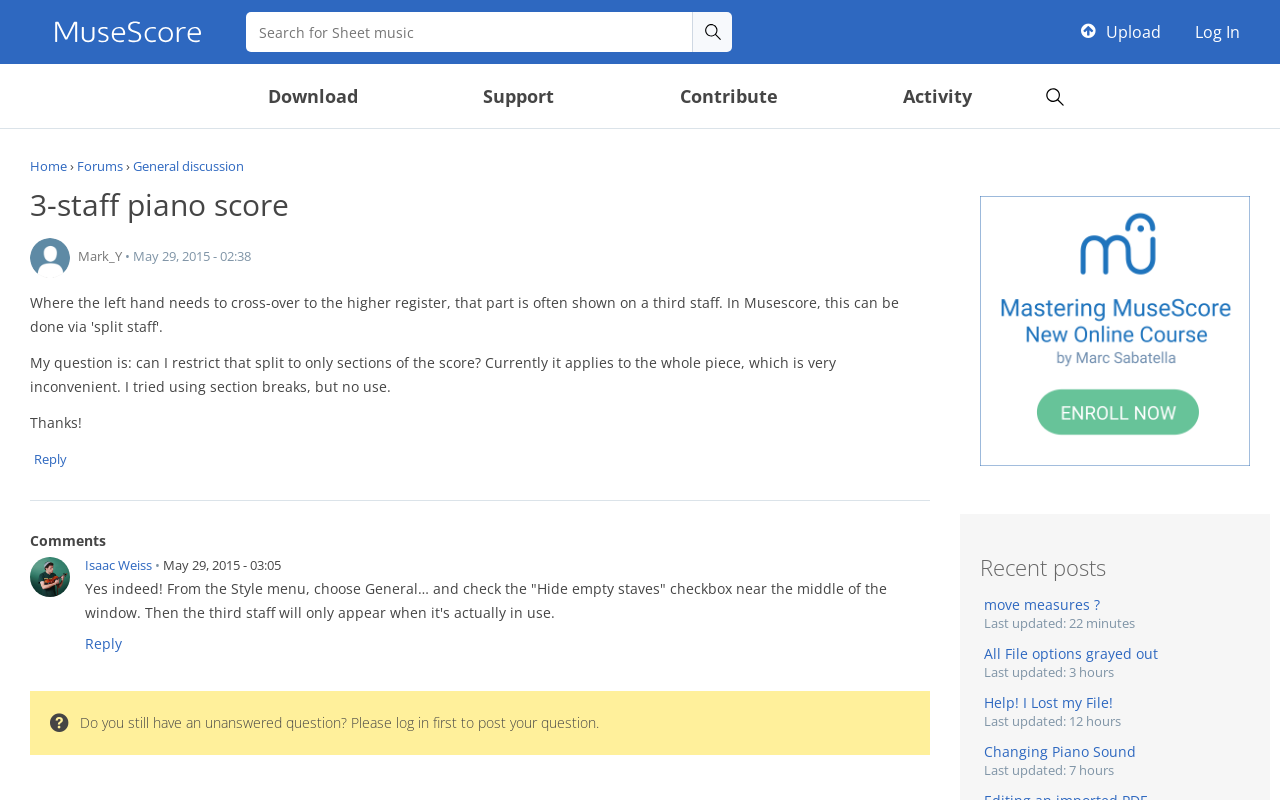Locate the bounding box coordinates of the clickable part needed for the task: "Upload a file".

[0.837, 0.0, 0.915, 0.08]